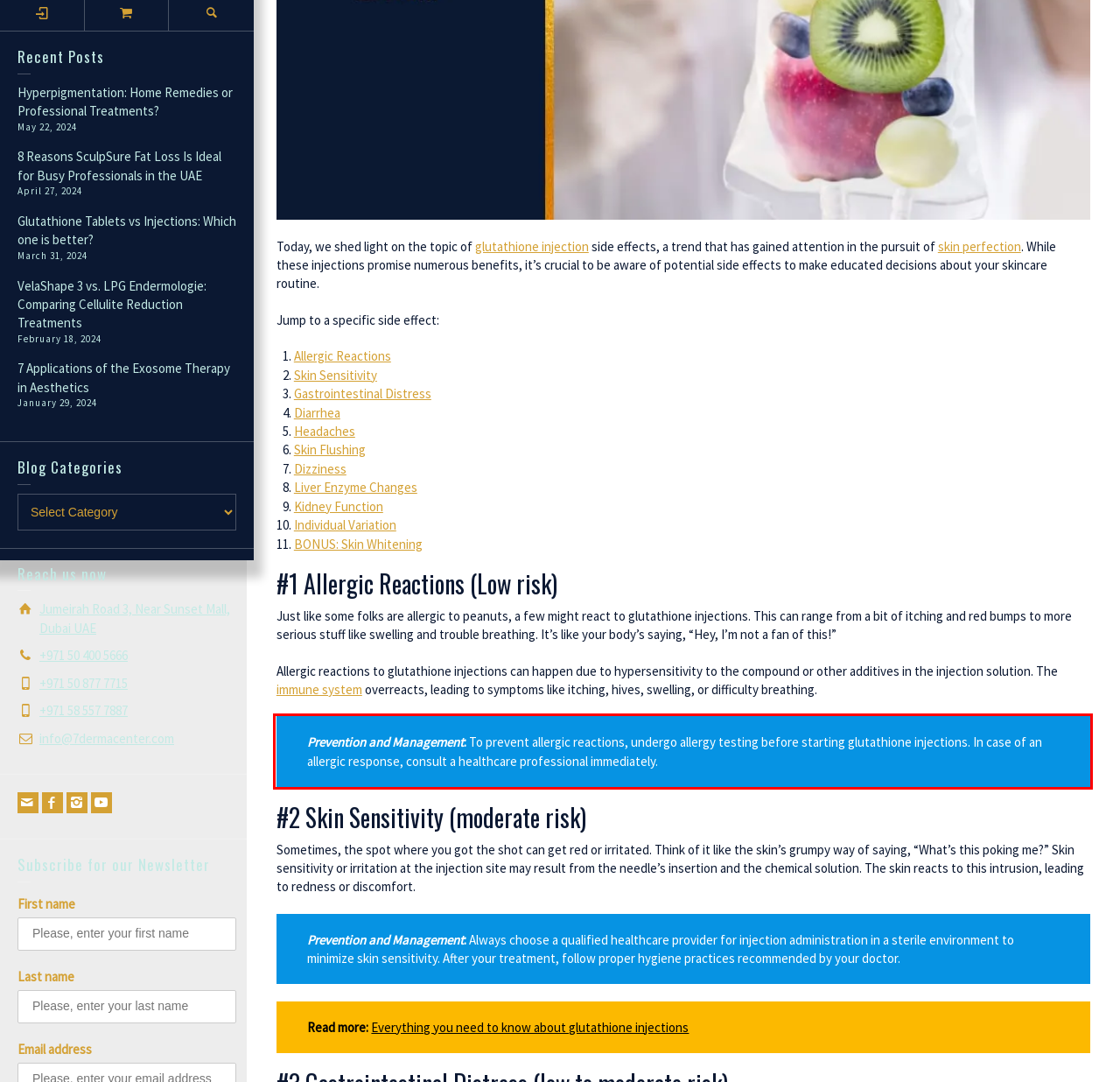The screenshot you have been given contains a UI element surrounded by a red rectangle. Use OCR to read and extract the text inside this red rectangle.

Prevention and Management: To prevent allergic reactions, undergo allergy testing before starting glutathione injections. In case of an allergic response, consult a healthcare professional immediately.